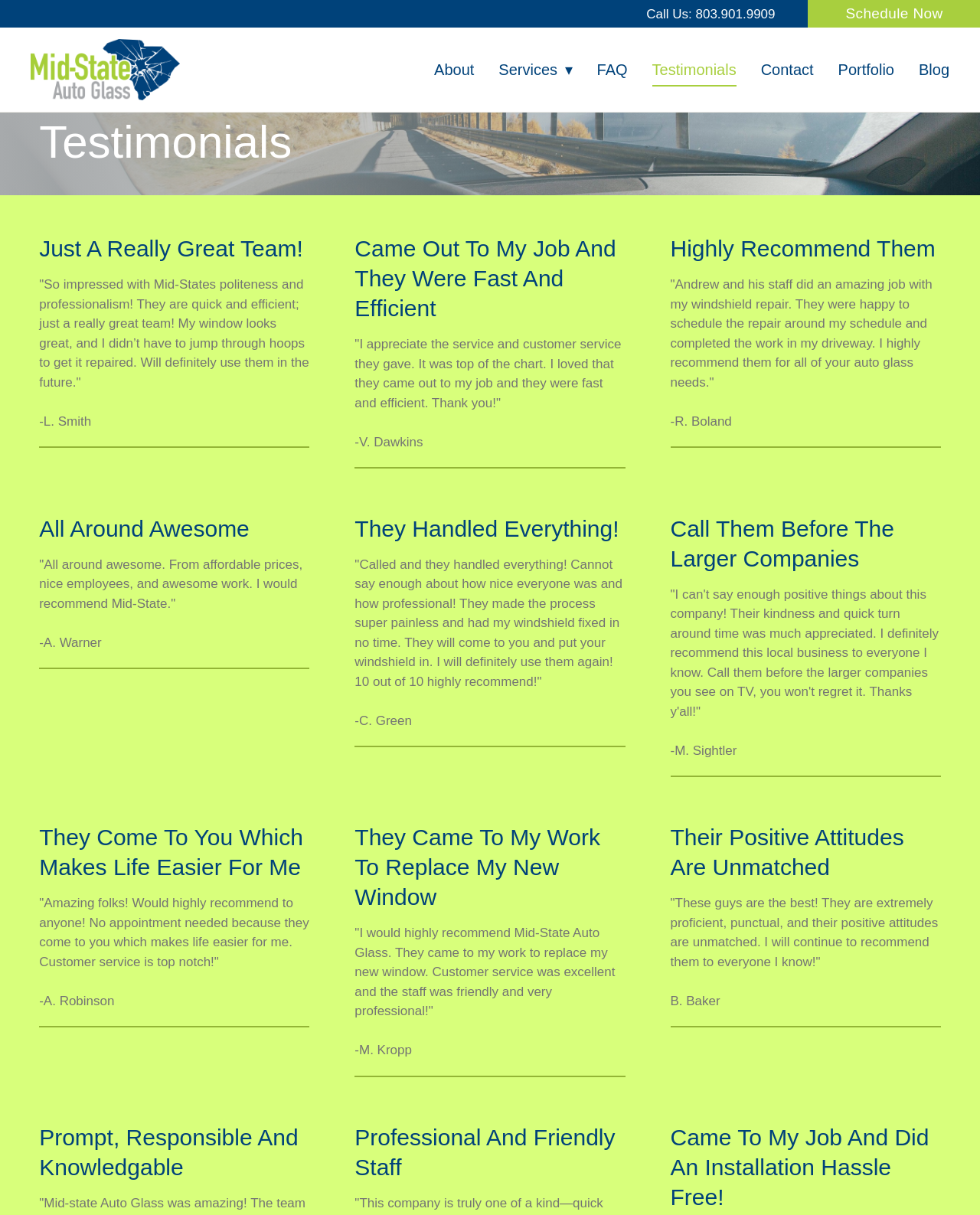Identify the bounding box coordinates for the element you need to click to achieve the following task: "Schedule now". Provide the bounding box coordinates as four float numbers between 0 and 1, in the form [left, top, right, bottom].

[0.824, 0.0, 1.0, 0.023]